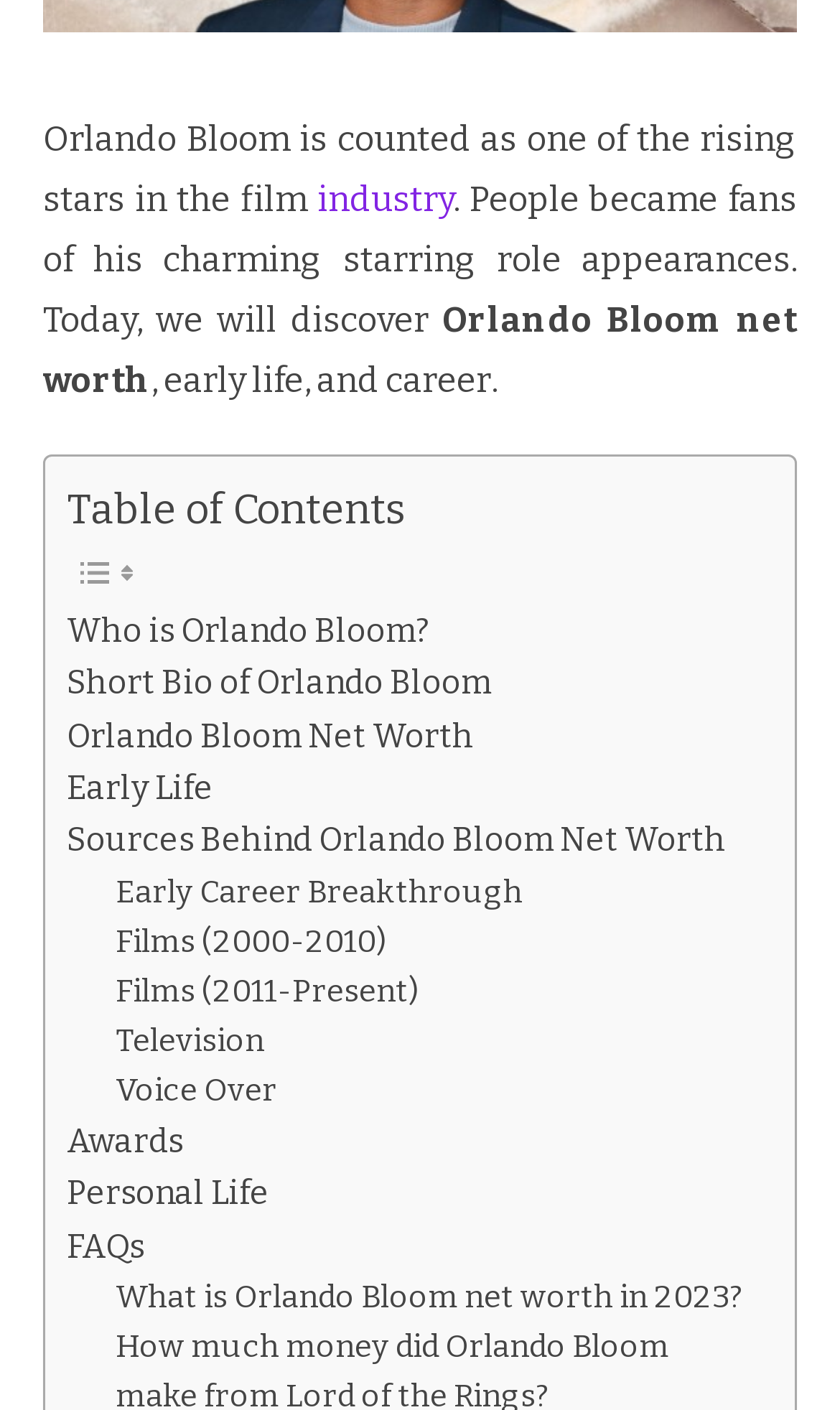Determine the bounding box coordinates of the region to click in order to accomplish the following instruction: "Read about 'Early Life'". Provide the coordinates as four float numbers between 0 and 1, specifically [left, top, right, bottom].

[0.079, 0.541, 0.254, 0.578]